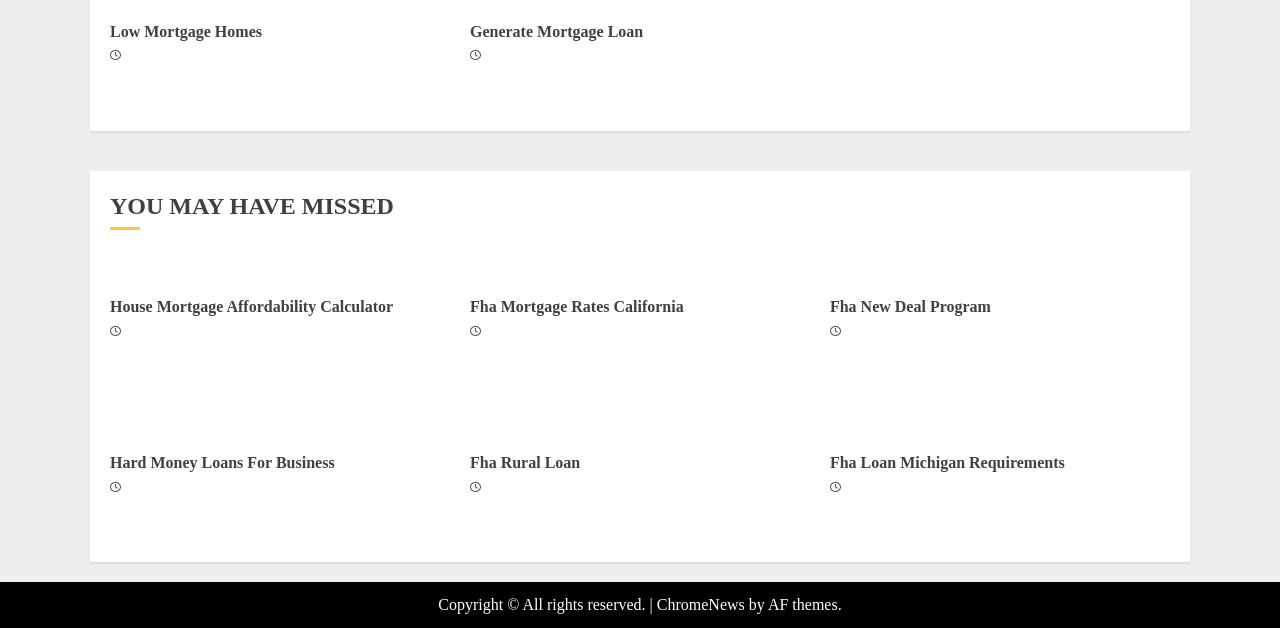Please determine the bounding box coordinates for the element that should be clicked to follow these instructions: "Calculate house mortgage affordability".

[0.086, 0.475, 0.307, 0.504]